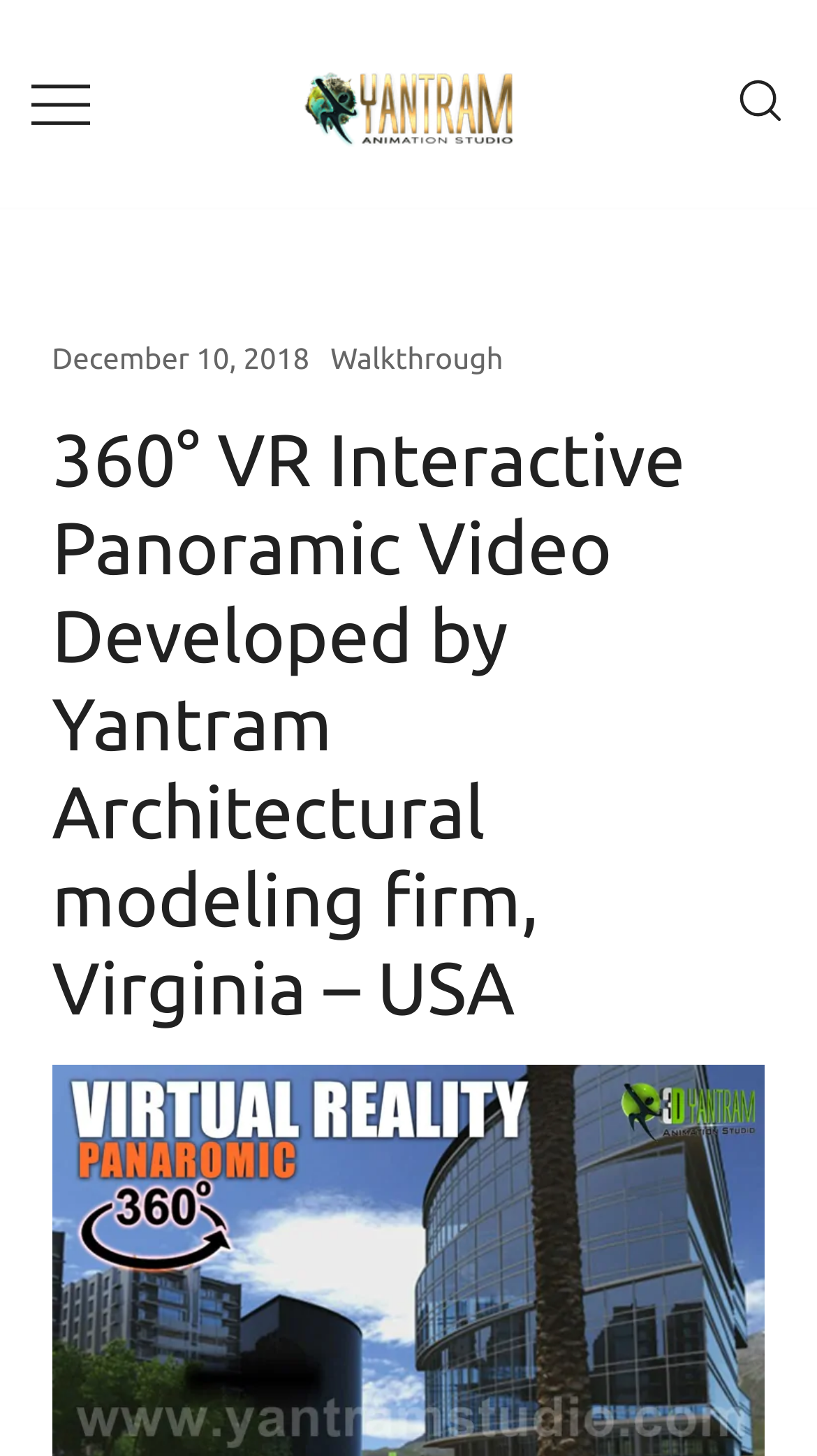Identify the main title of the webpage and generate its text content.

360° VR Interactive Panoramic Video Developed by Yantram Architectural modeling firm, Virginia – USA